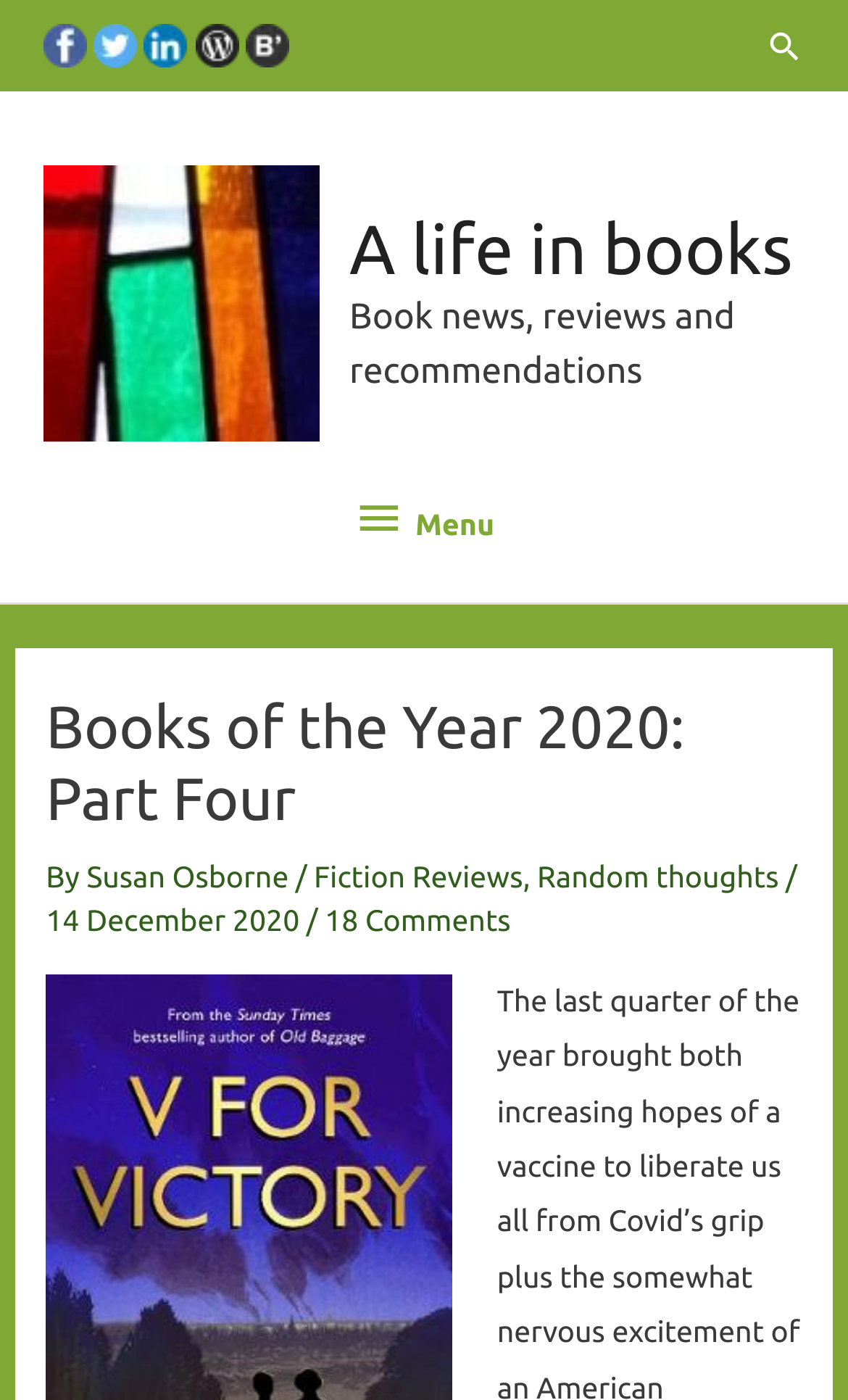Identify the bounding box coordinates of the region that should be clicked to execute the following instruction: "Search for something".

None